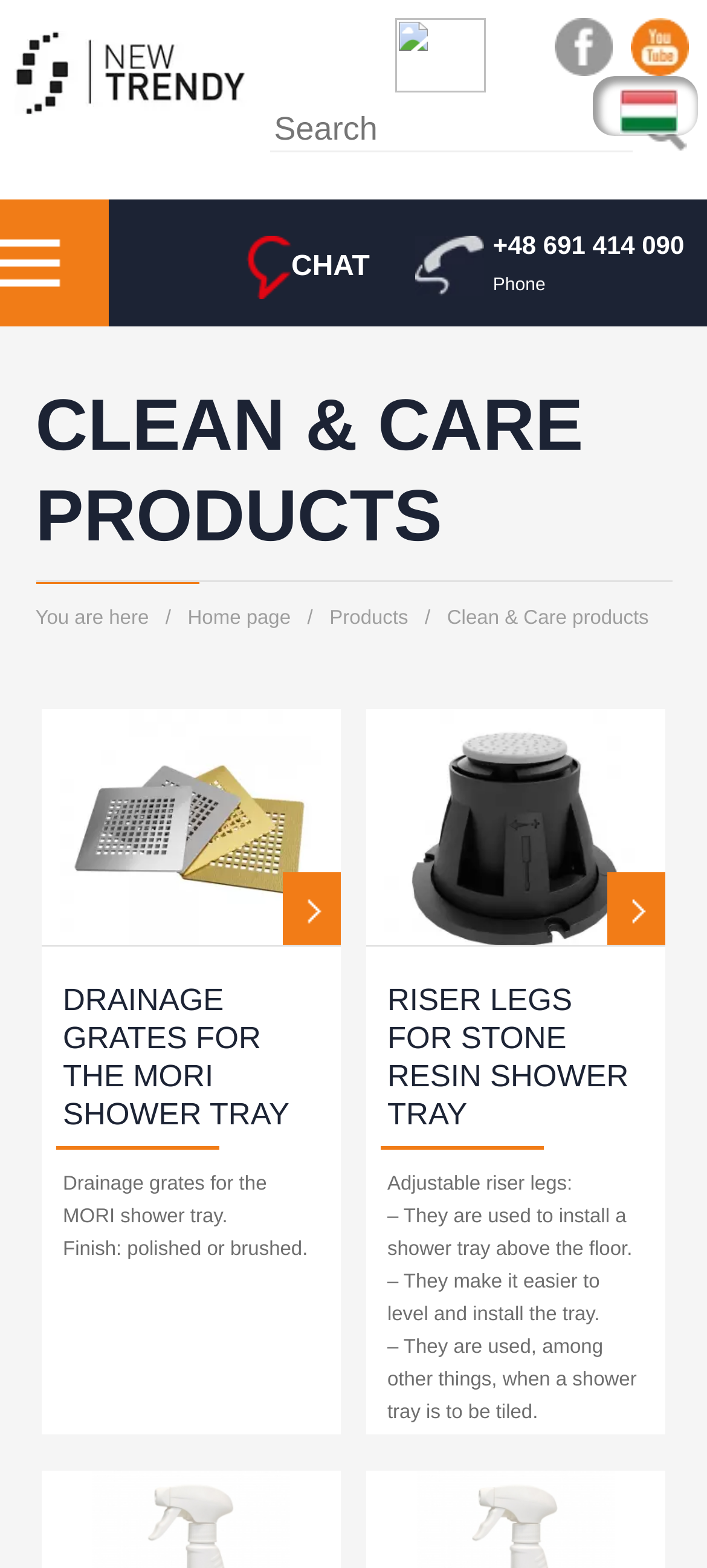Find and specify the bounding box coordinates that correspond to the clickable region for the instruction: "View drainage grates for the MORI shower tray".

[0.089, 0.627, 0.409, 0.722]